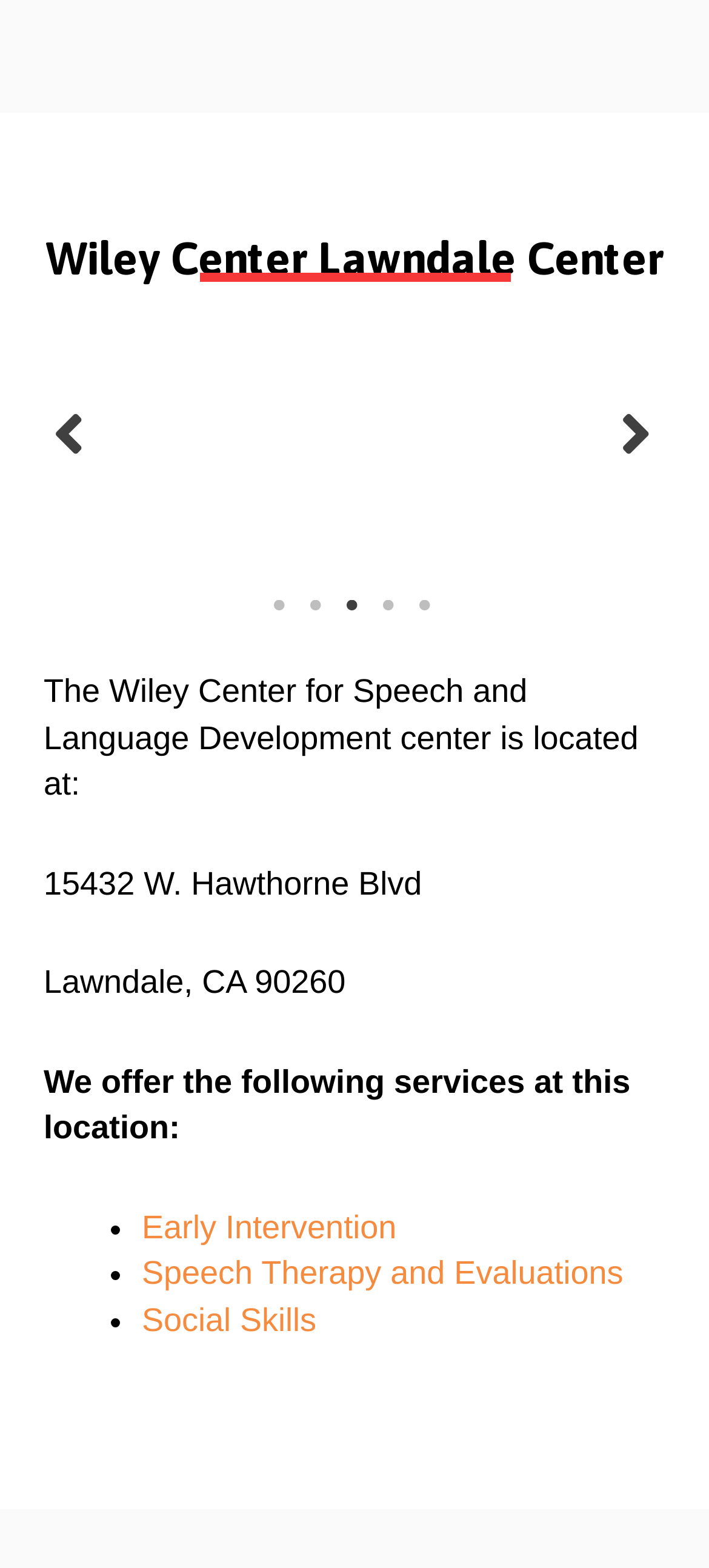What is the name of the center?
Answer with a single word or phrase, using the screenshot for reference.

Wiley Center for Speech and Language Development